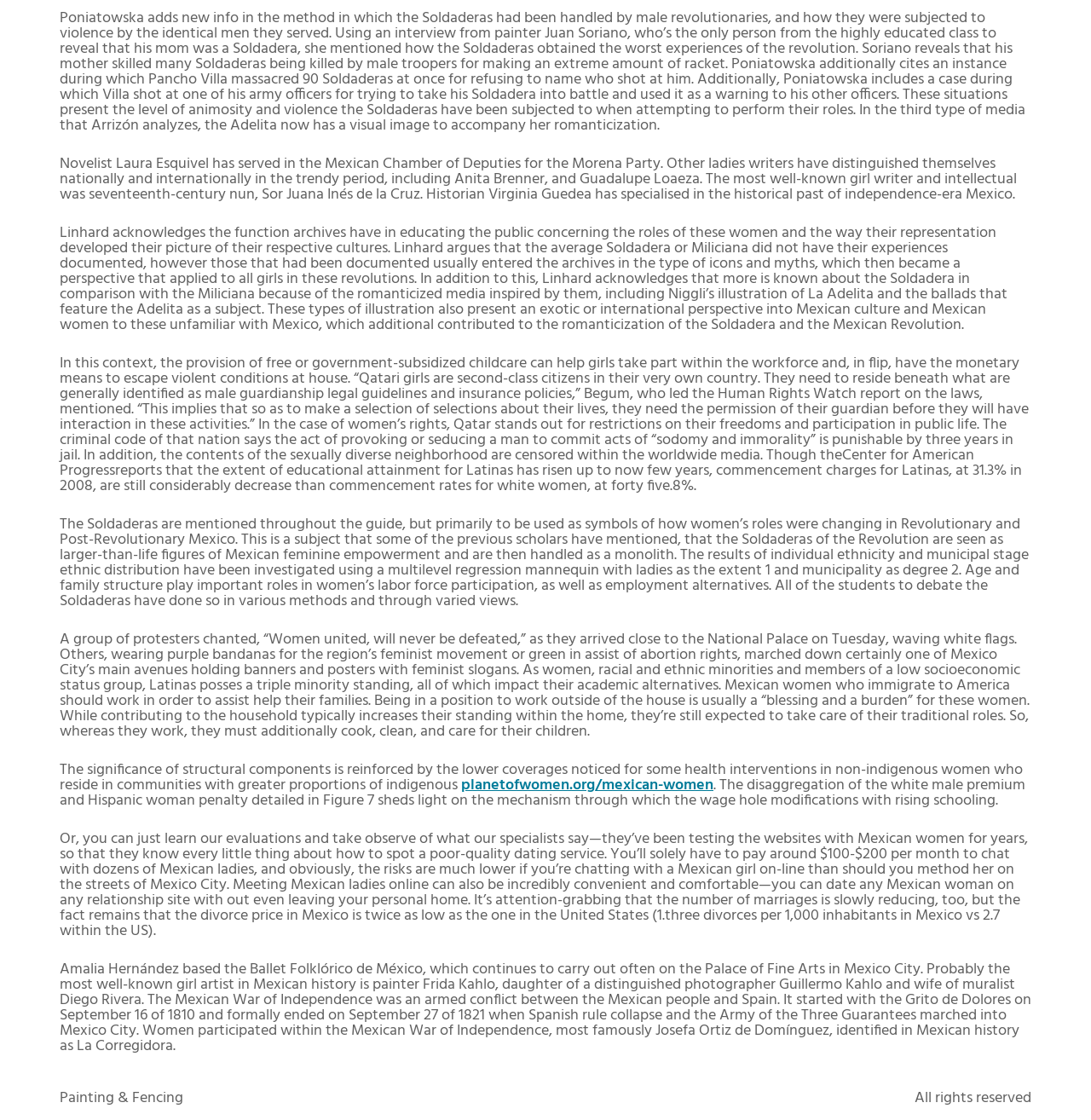Use a single word or phrase to answer the question: 
Who is the famous Mexican painter mentioned on the webpage?

Frida Kahlo